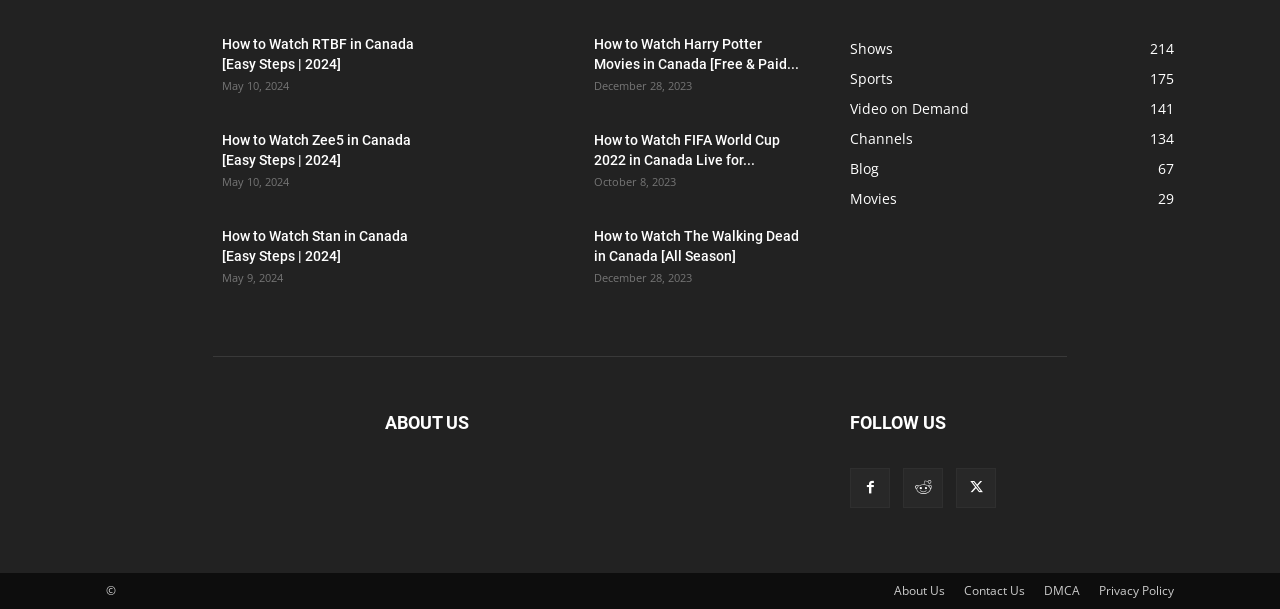Can you find the bounding box coordinates of the area I should click to execute the following instruction: "Browse the Shows category"?

[0.664, 0.063, 0.698, 0.095]